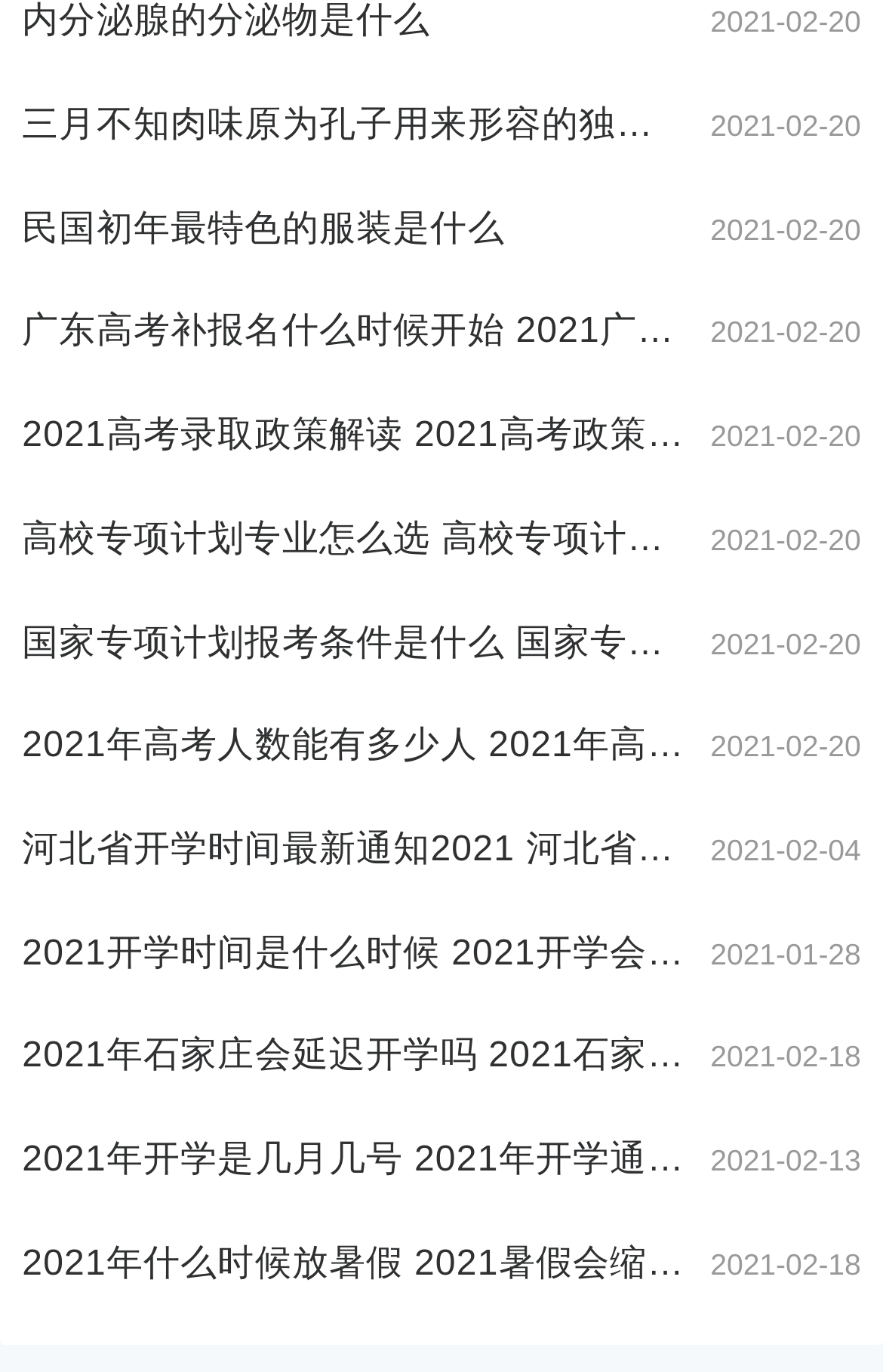Answer the question in one word or a short phrase:
What is the username of the user who posted the articles?

可圈可点用户